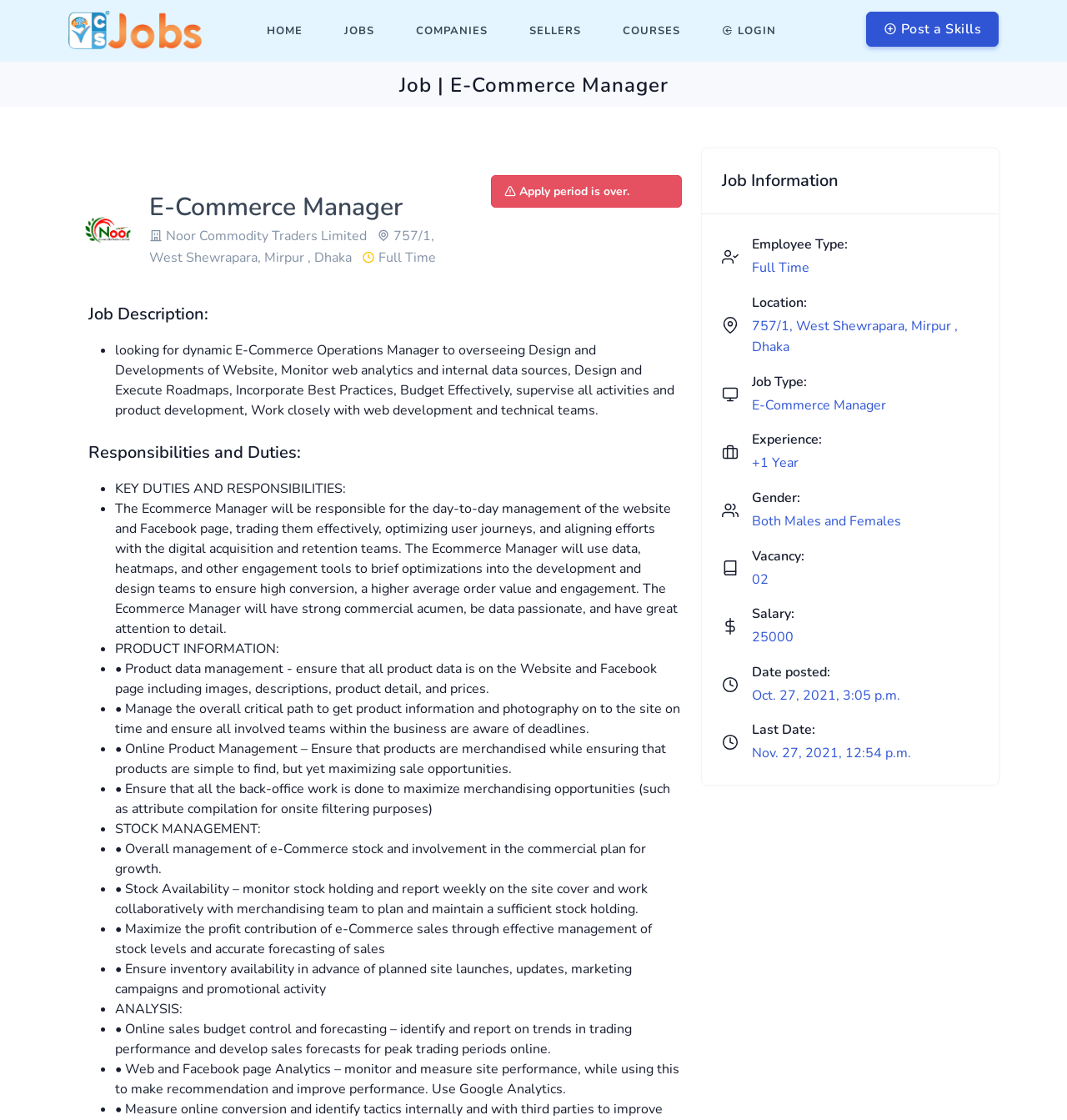Using the details from the image, please elaborate on the following question: What is the last date to apply for the job?

I found the last date to apply by looking at the 'Last Date' section which mentions 'Nov. 27, 2021, 12:54 p.m.'.